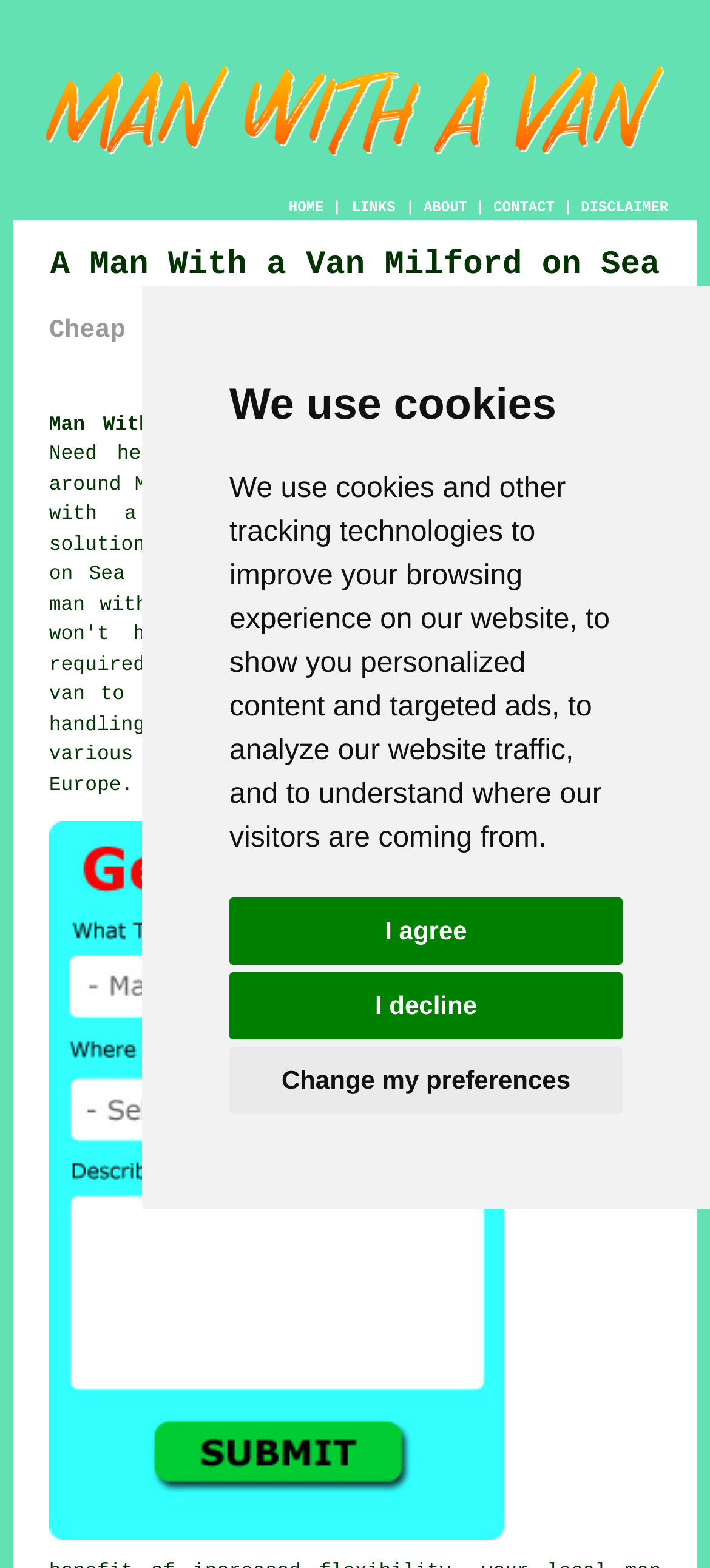Determine the main headline of the webpage and provide its text.

A Man With a Van Milford on Sea